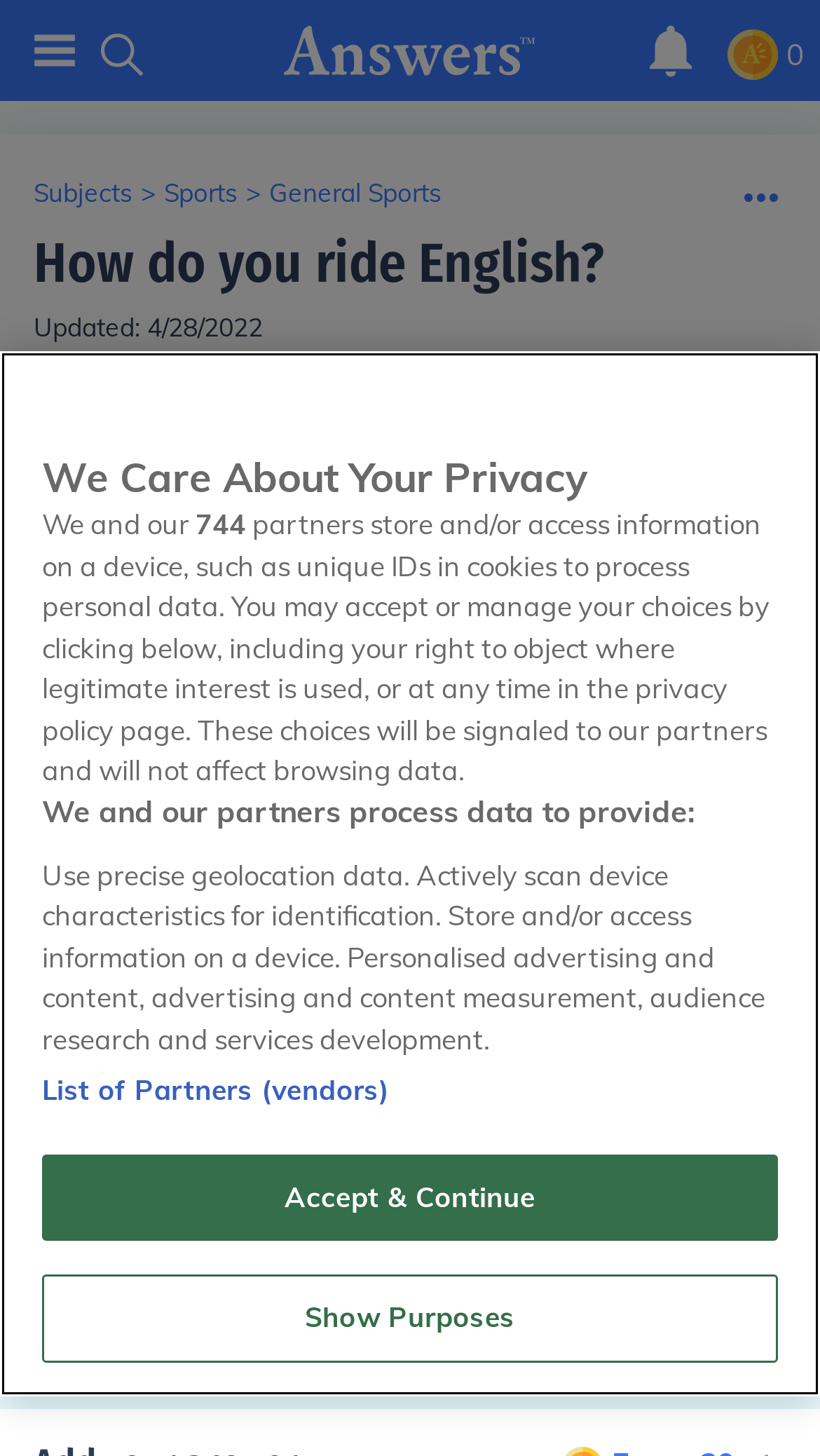Use one word or a short phrase to answer the question provided: 
Who is the author of the answer?

Wiki User